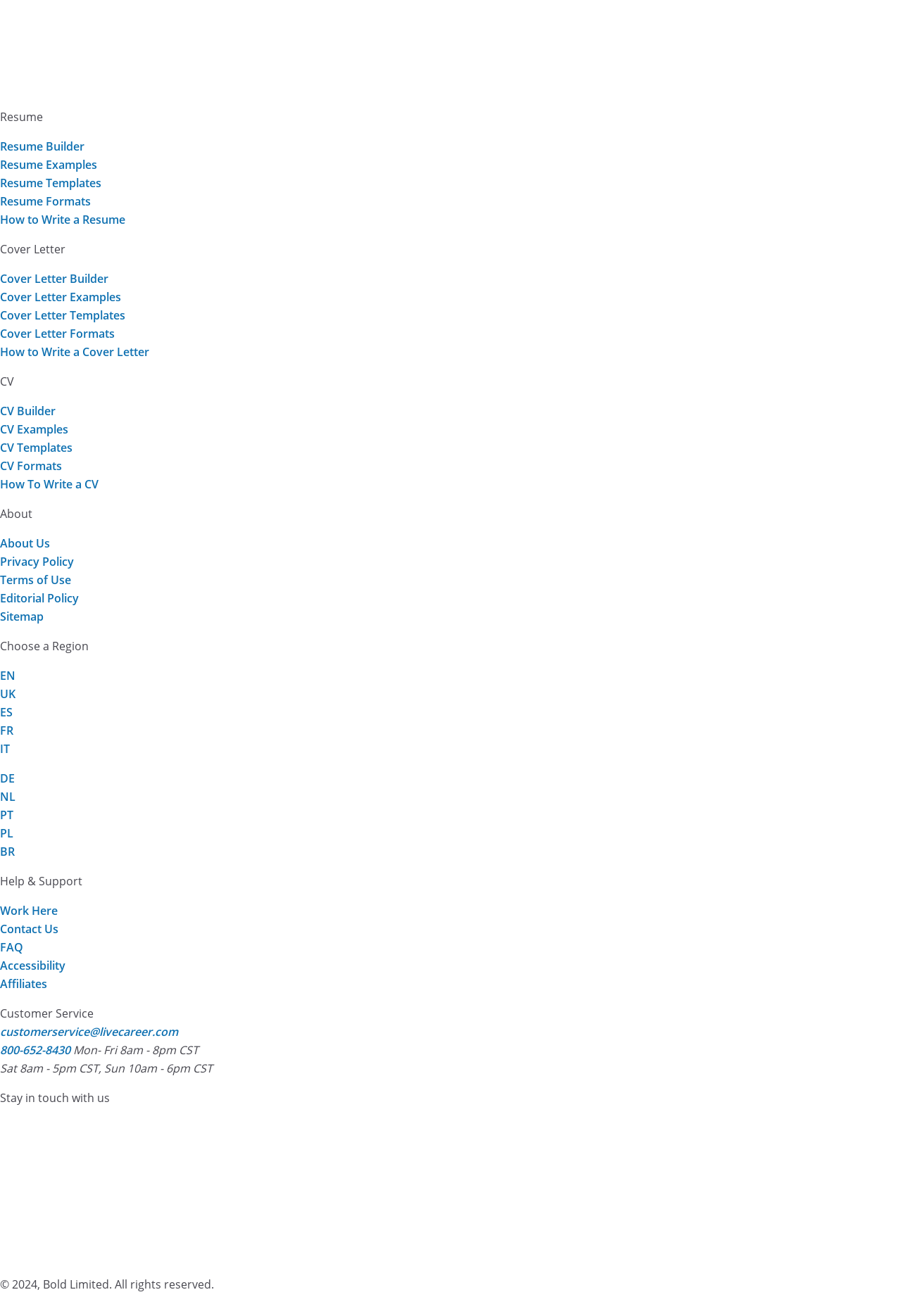Predict the bounding box of the UI element based on this description: "How to Write a Resume".

[0.0, 0.161, 0.139, 0.173]